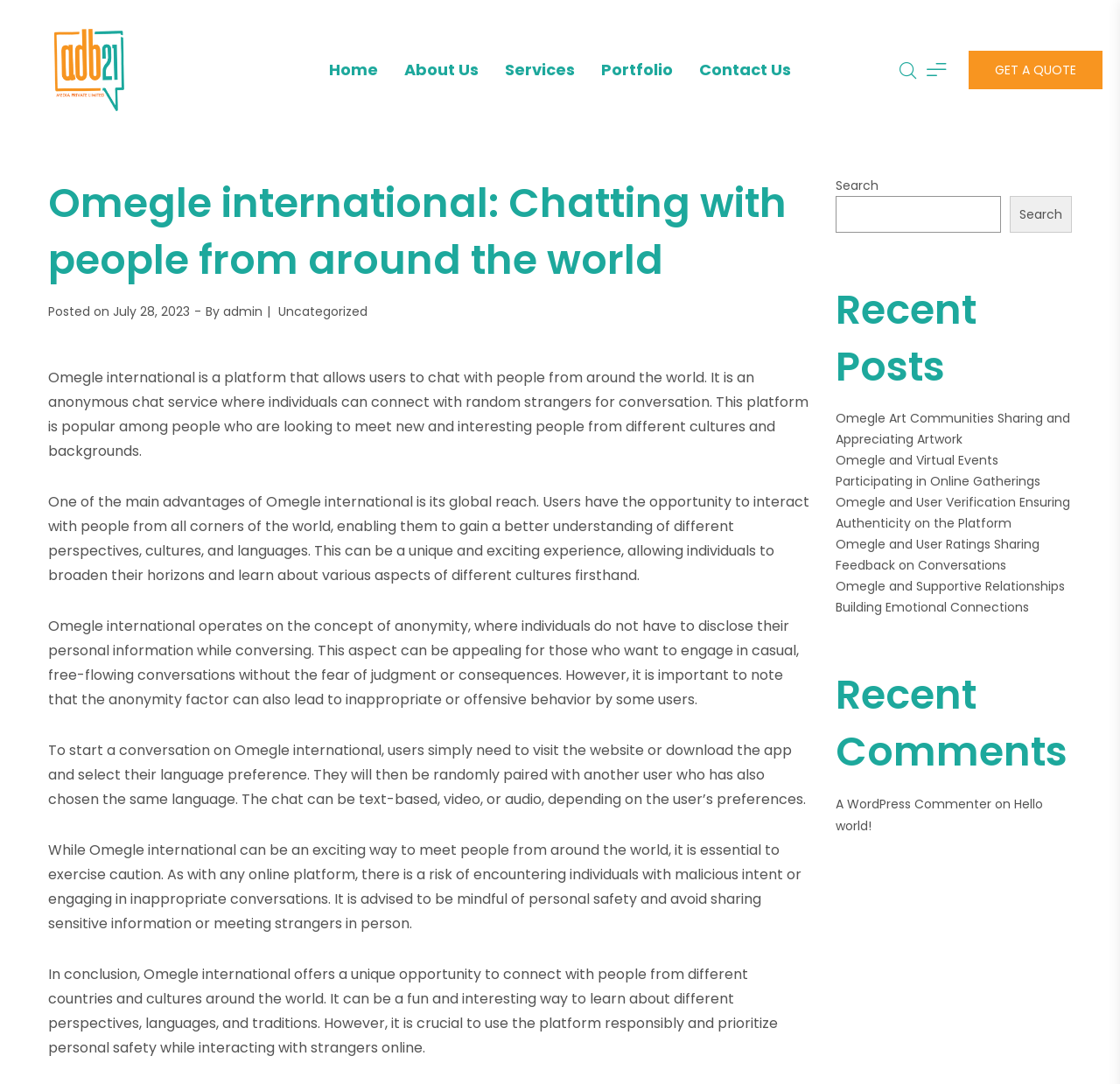Produce a meticulous description of the webpage.

The webpage is about Omegle international, a platform that allows users to chat with people from around the world. At the top, there is a header section with links to "Home", "About Us", "Services", "Portfolio", and "Contact Us". Below this, there is a prominent call-to-action button "GET A QUOTE" on the right side.

The main content area is divided into two sections. On the left, there is a heading "Omegle international: Chatting with people from around the world" followed by a series of paragraphs describing the platform's features and benefits. The text explains that Omegle international is an anonymous chat service that allows users to connect with random strangers from different cultures and backgrounds. It highlights the platform's global reach, anonymity, and various conversation options.

On the right side, there is a complementary section with a search bar at the top, followed by a "Recent Posts" section listing several article titles related to Omegle international. Below this, there is a "Recent Comments" section with a single comment displayed.

At the bottom of the page, there is a footer section with a comment from a user and a link to the article "Hello world!".